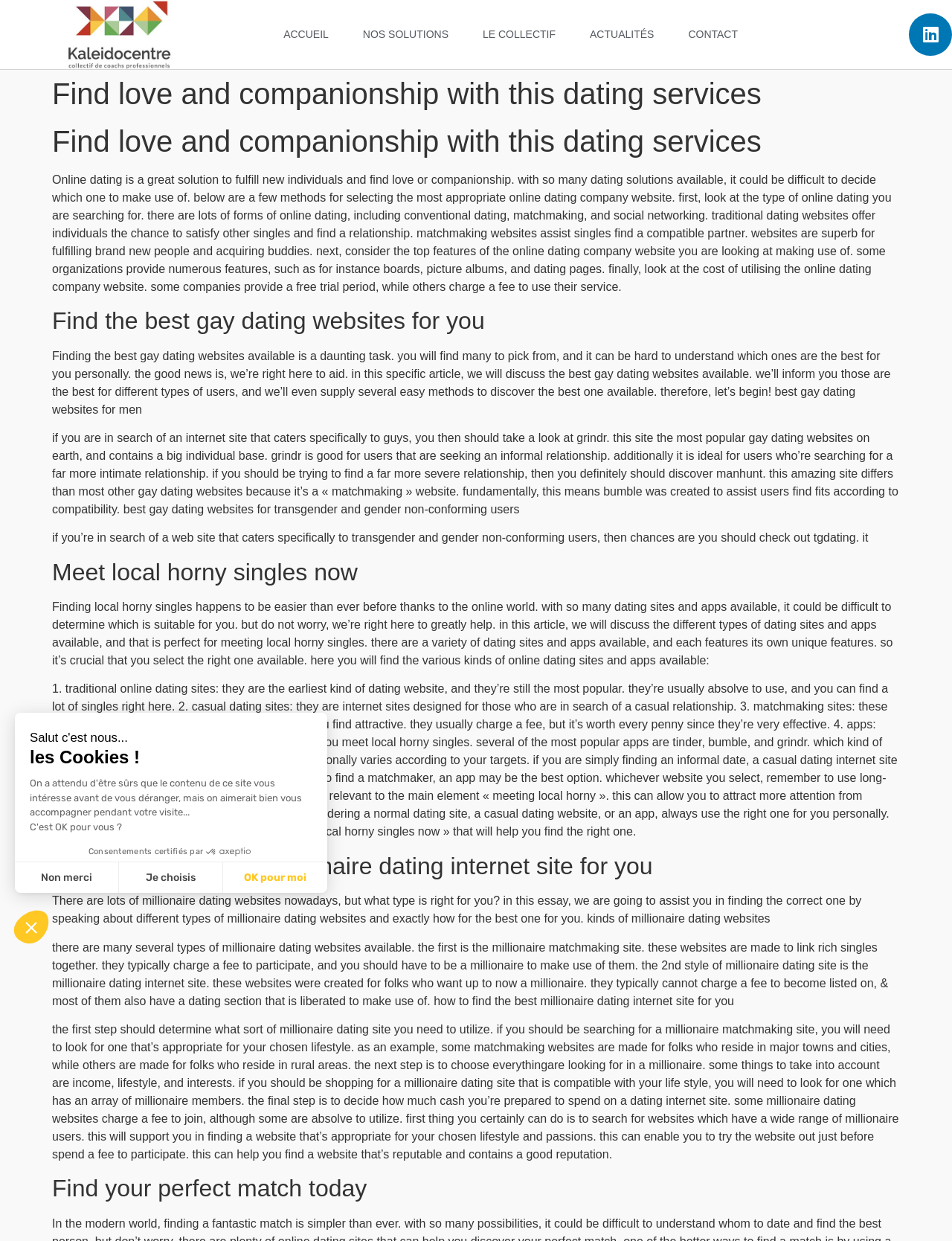Analyze the image and give a detailed response to the question:
What is the difference between millionaire matchmaking and millionaire dating websites?

The webpage explains that millionaire matchmaking websites are designed to connect rich singles together, typically charging a fee to participate, and requiring users to be millionaires. On the other hand, millionaire dating websites are for individuals who want to date a millionaire, often free to join, and have a dating section that is free to use.